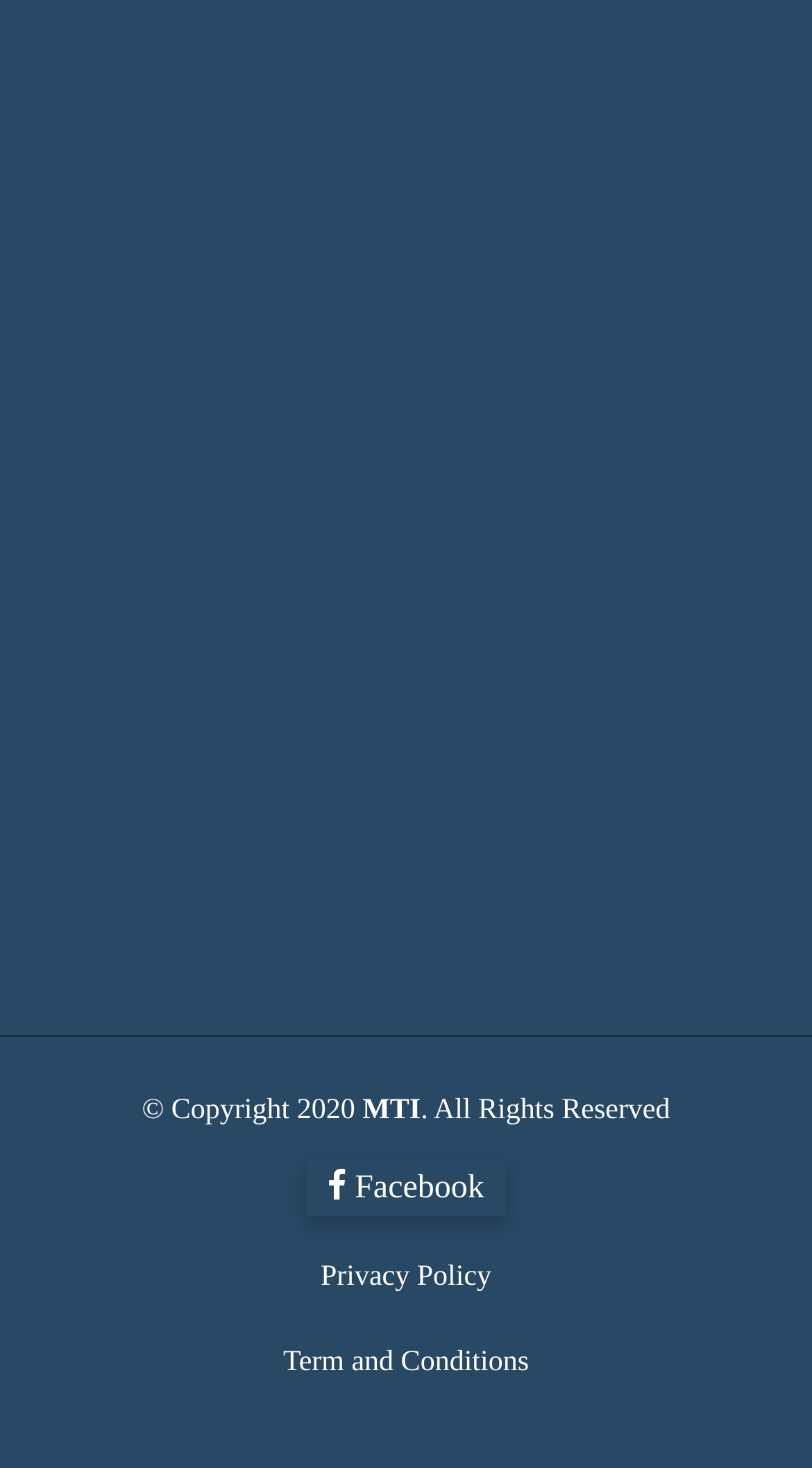Respond with a single word or phrase to the following question:
What is the email address of the office?

office@loyarmyanmar.com